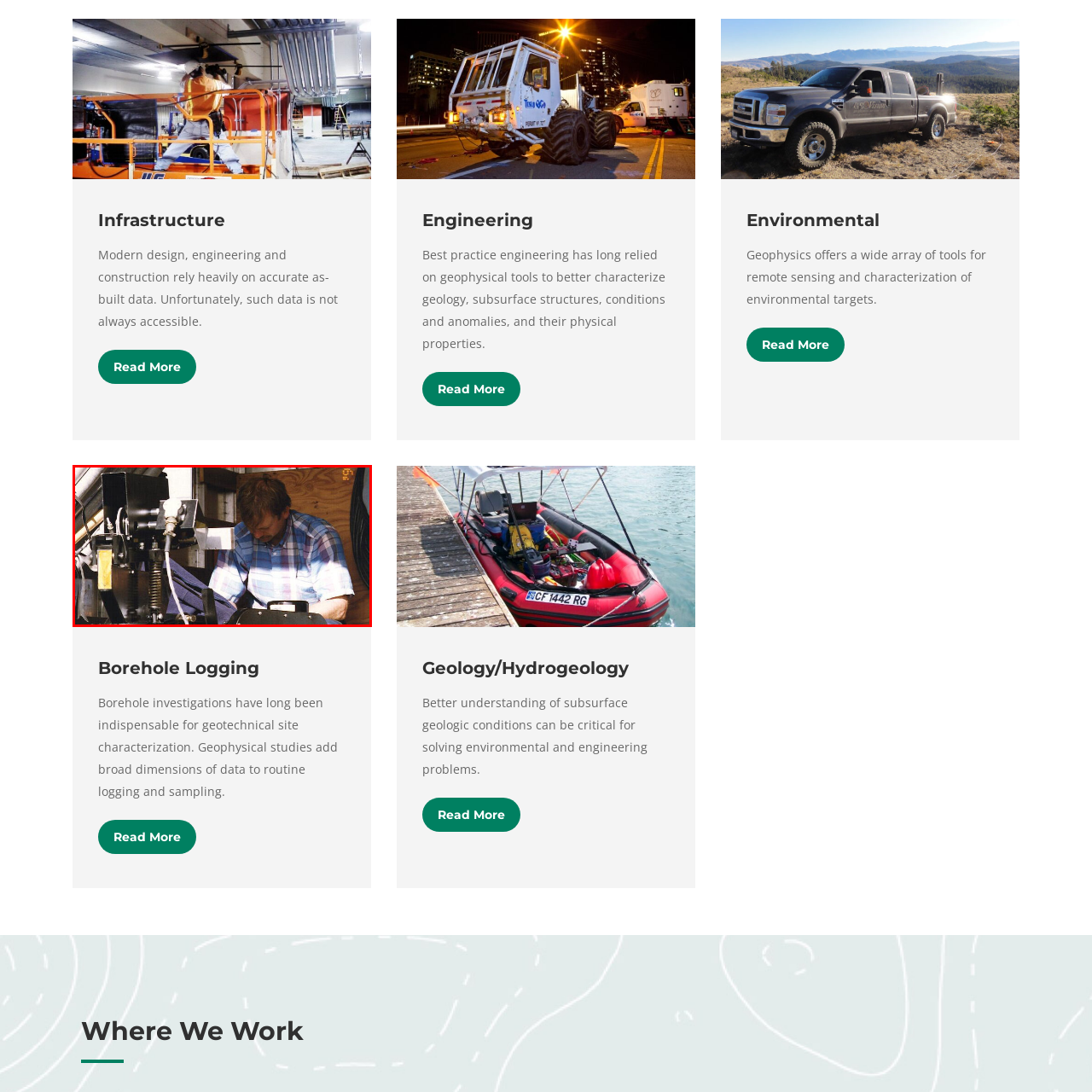Offer a comprehensive description of the image enclosed by the red box.

The image depicts a focused individual working in a laboratory or field setting, which is likely related to geophysical research or engineering. Dressed in a plaid shirt, the person appears to be operating or adjusting a piece of equipment, possibly involved in borehole logging or geotechnical investigations. This activity emphasizes the importance of precision in collecting data that is critical for understanding subsurface conditions. The background suggests a practical environment, enhancing the image's context of applied scientific work, showcasing the hands-on nature of modern engineering and geophysical studies.